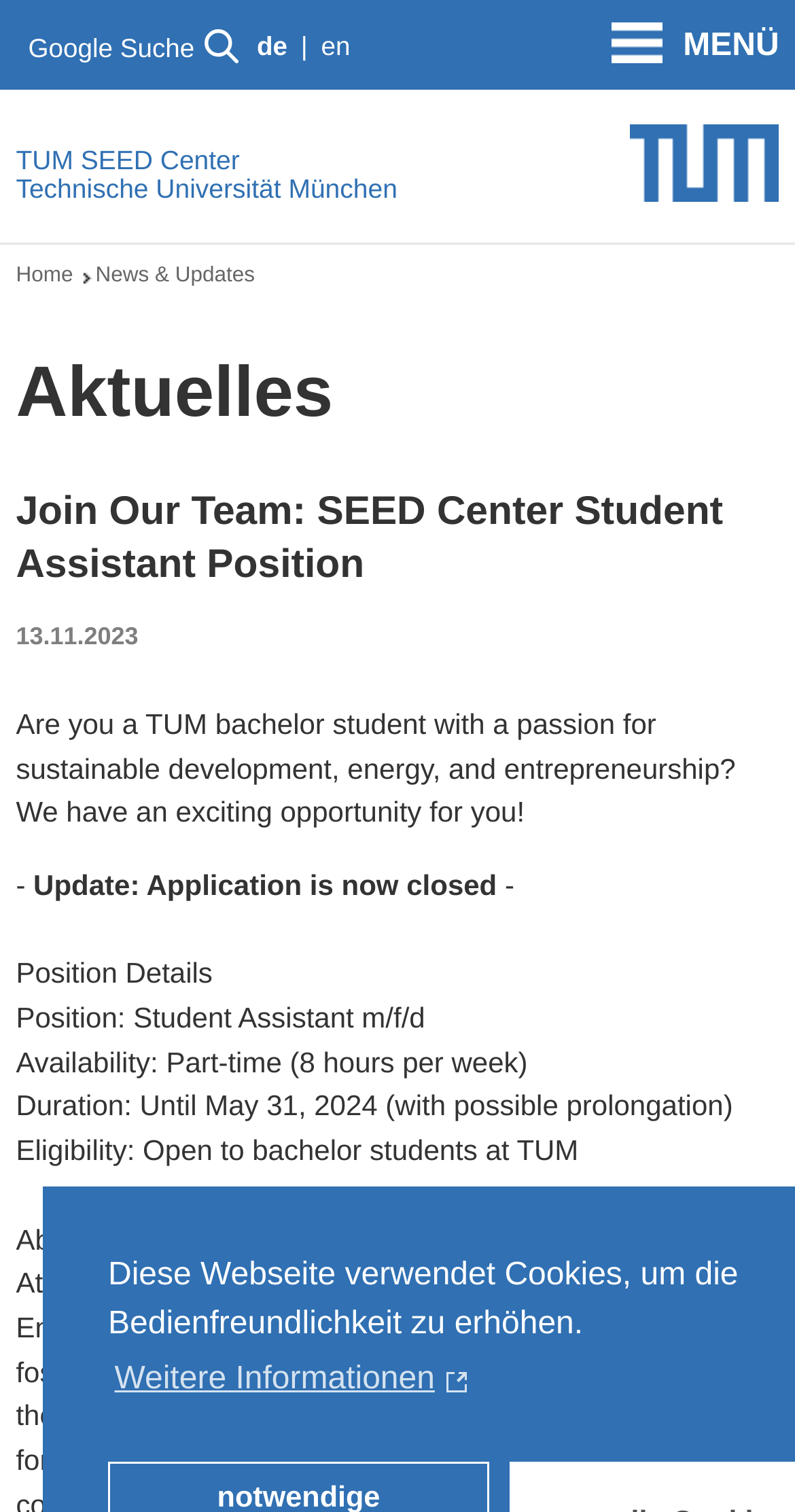Pinpoint the bounding box coordinates of the area that should be clicked to complete the following instruction: "Open navigation menu". The coordinates must be given as four float numbers between 0 and 1, i.e., [left, top, right, bottom].

[0.769, 0.007, 0.98, 0.05]